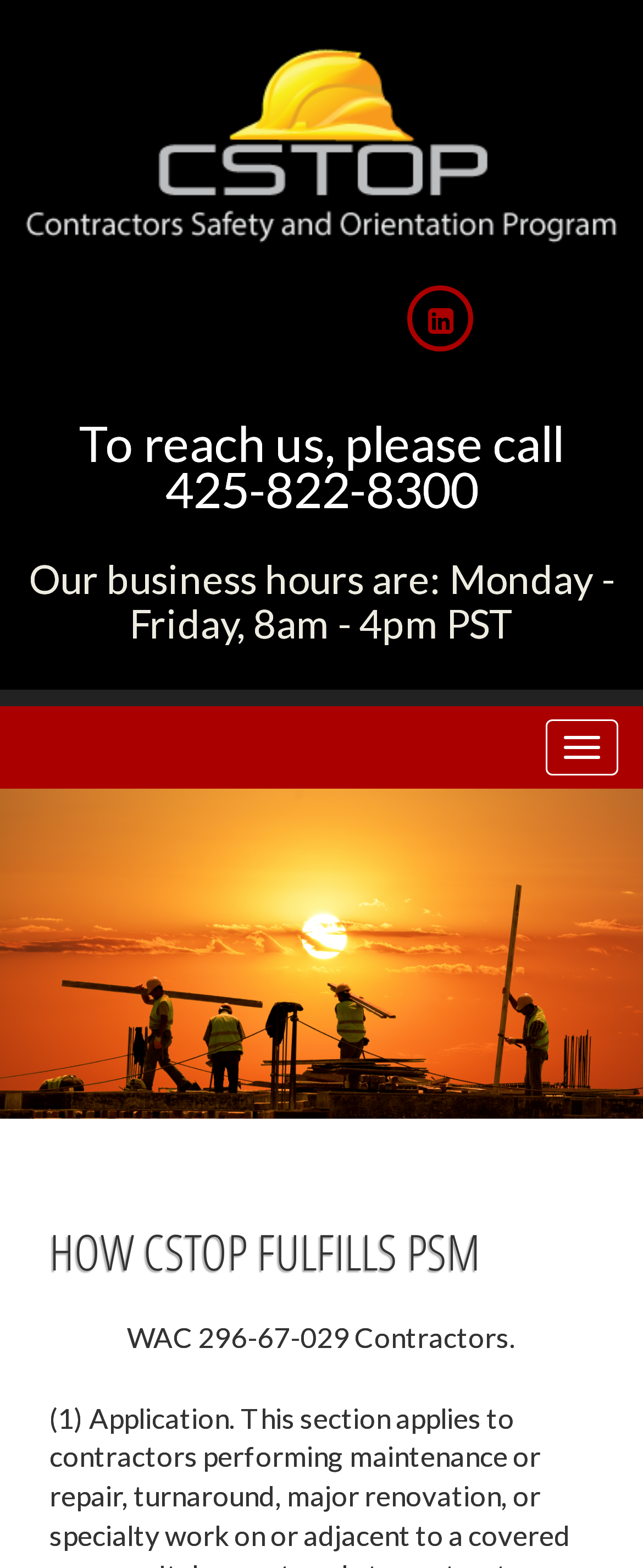What is the regulation mentioned?
Give a single word or phrase answer based on the content of the image.

WAC 296-67-029